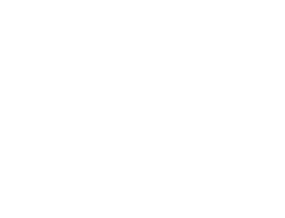Describe every detail you can see in the image.

The image showcases an "Automatic Egg Washing Machine," a specialized device used in food processing to efficiently clean eggs. This machine plays a crucial role in ensuring hygiene and quality in the egg production industry, making it essential for maintaining food safety standards. The image likely highlights its compact design, which is suitable for various production environments. It's a part of a broader range of automation solutions that improve efficiency in egg handling and preparation, aimed at increasing productivity while minimizing manual labor.